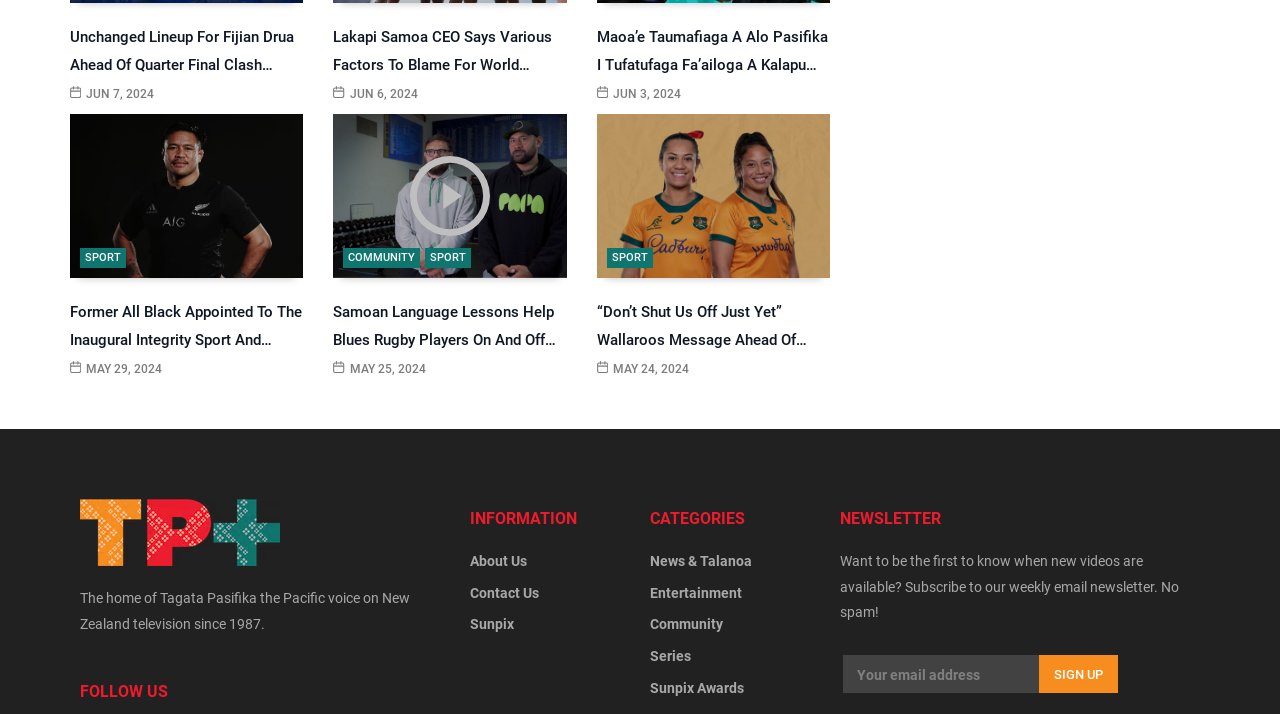Can you find the bounding box coordinates of the area I should click to execute the following instruction: "View the 'About Us' page"?

[0.367, 0.769, 0.492, 0.805]